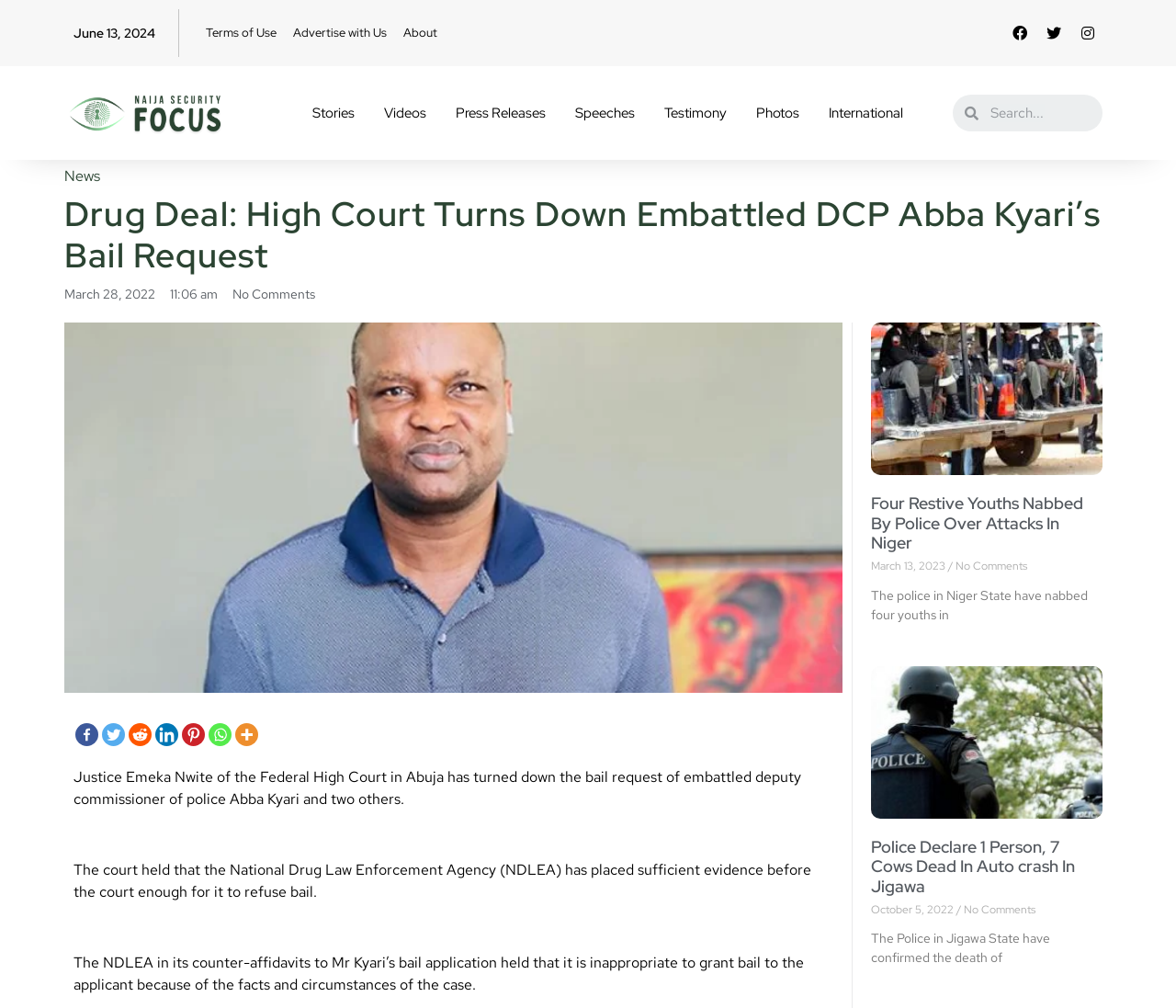Please determine and provide the text content of the webpage's heading.

Drug Deal: High Court Turns Down Embattled DCP Abba Kyari’s Bail Request